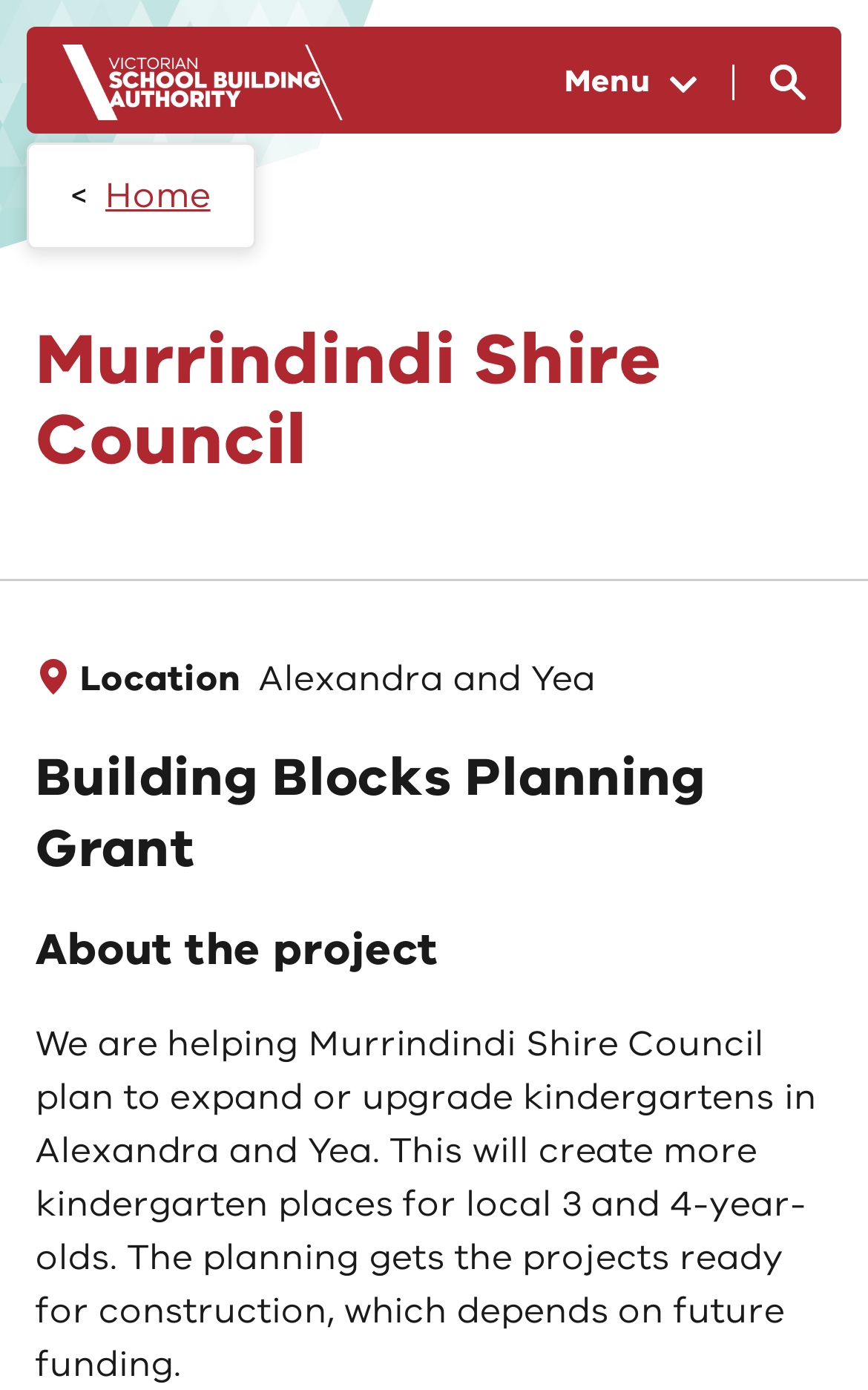What is the purpose of the planning grant?
Please use the image to provide an in-depth answer to the question.

I found the answer by reading the static text element, which is a child of the root element. The static text element contains the sentence 'This will create more kindergarten places for local 3 and 4-year-olds.', which indicates the purpose of the planning grant.